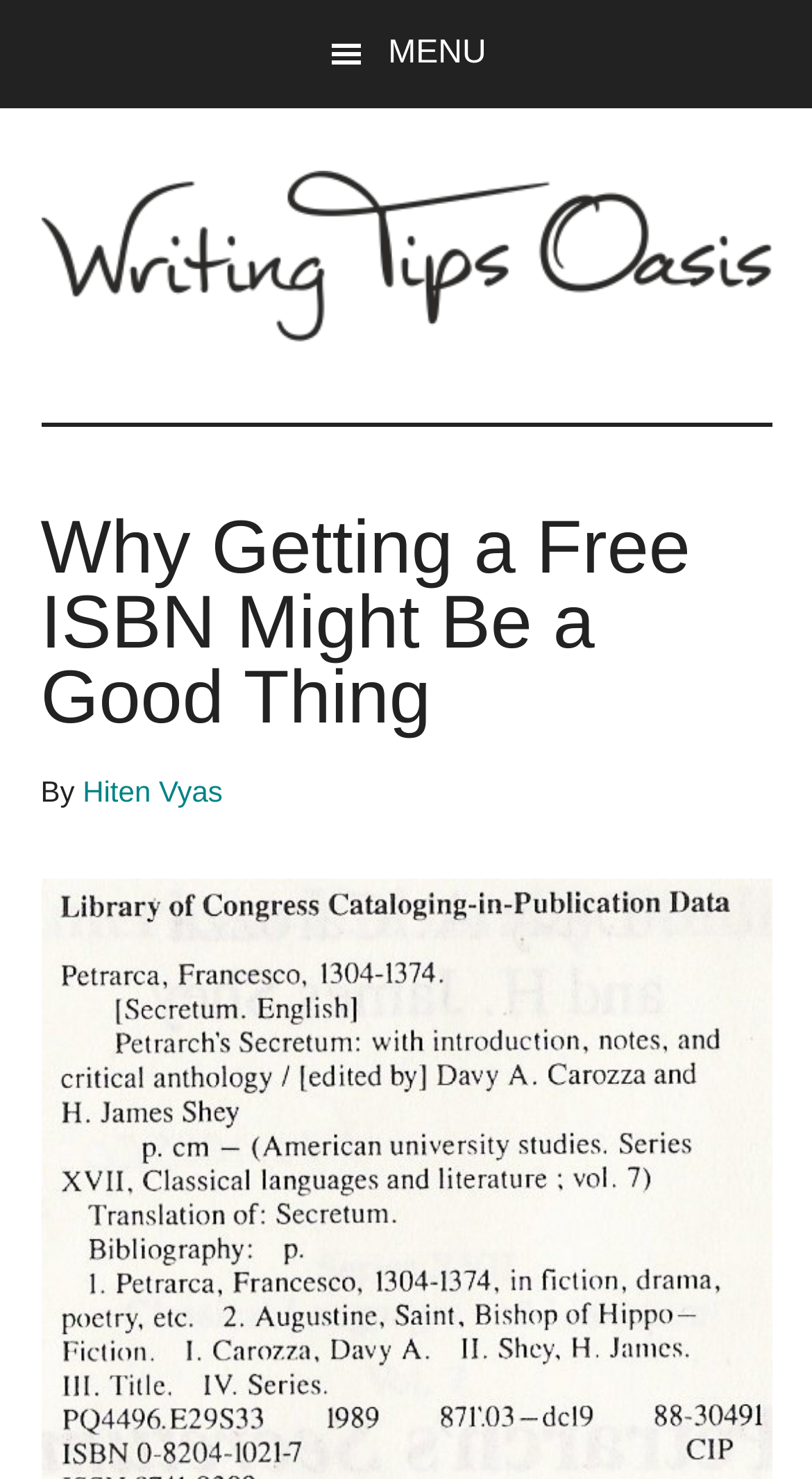Based on the image, provide a detailed and complete answer to the question: 
How many links are there at the top?

I counted the number of link elements at the top of the webpage and found three links: 'Skip to main content', 'Skip to primary sidebar', and 'Writing Tips Oasis'.